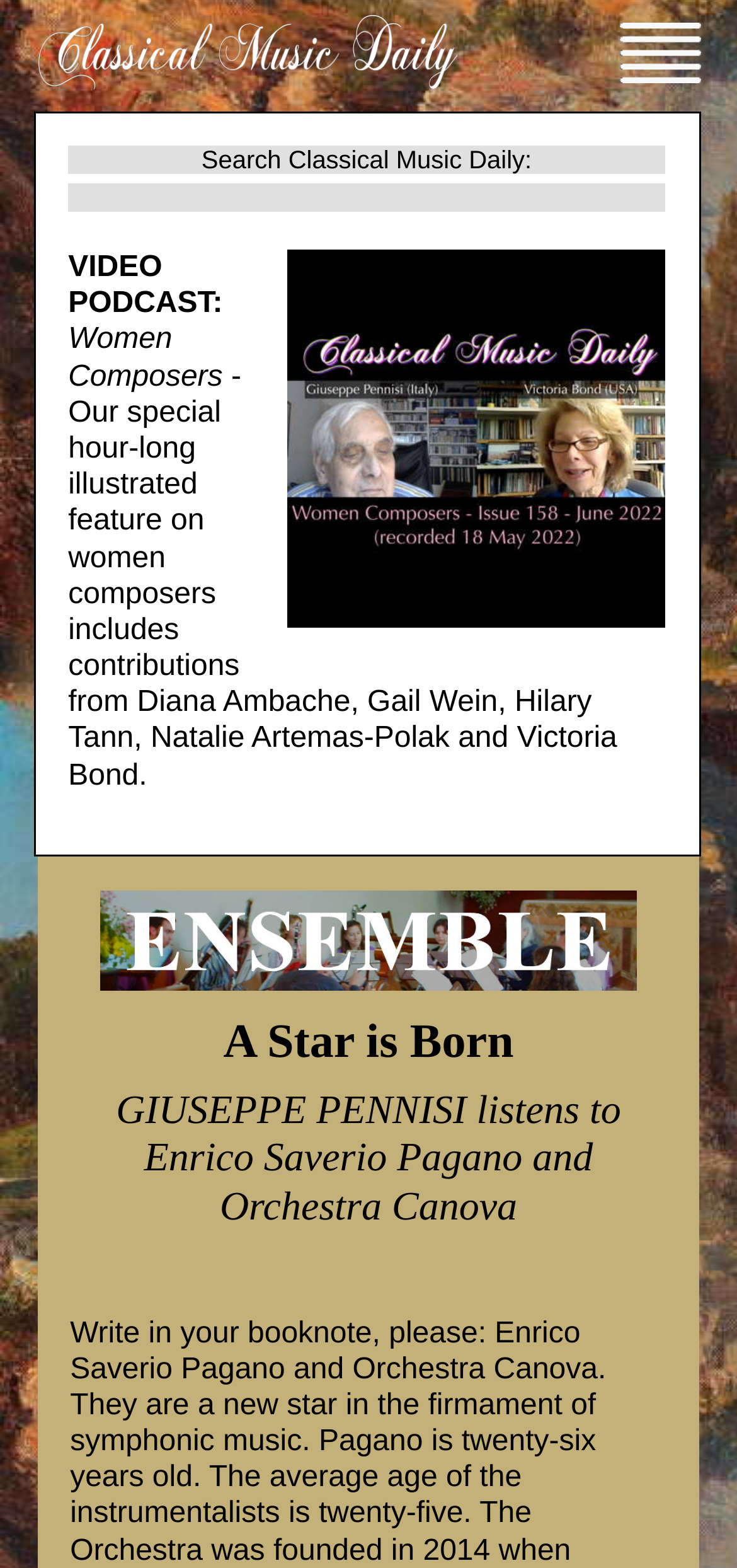Utilize the details in the image to give a detailed response to the question: What is the topic of the video podcast?

I found a link with the text 'VIDEO PODCAST: Women Composers - Our special hour-long illustrated feature on women composers includes contributions from Diana Ambache, Gail Wein, Hilary Tann, Natalie Artemas-Polak and Victoria Bond.', which suggests that the topic of the video podcast is Women Composers.